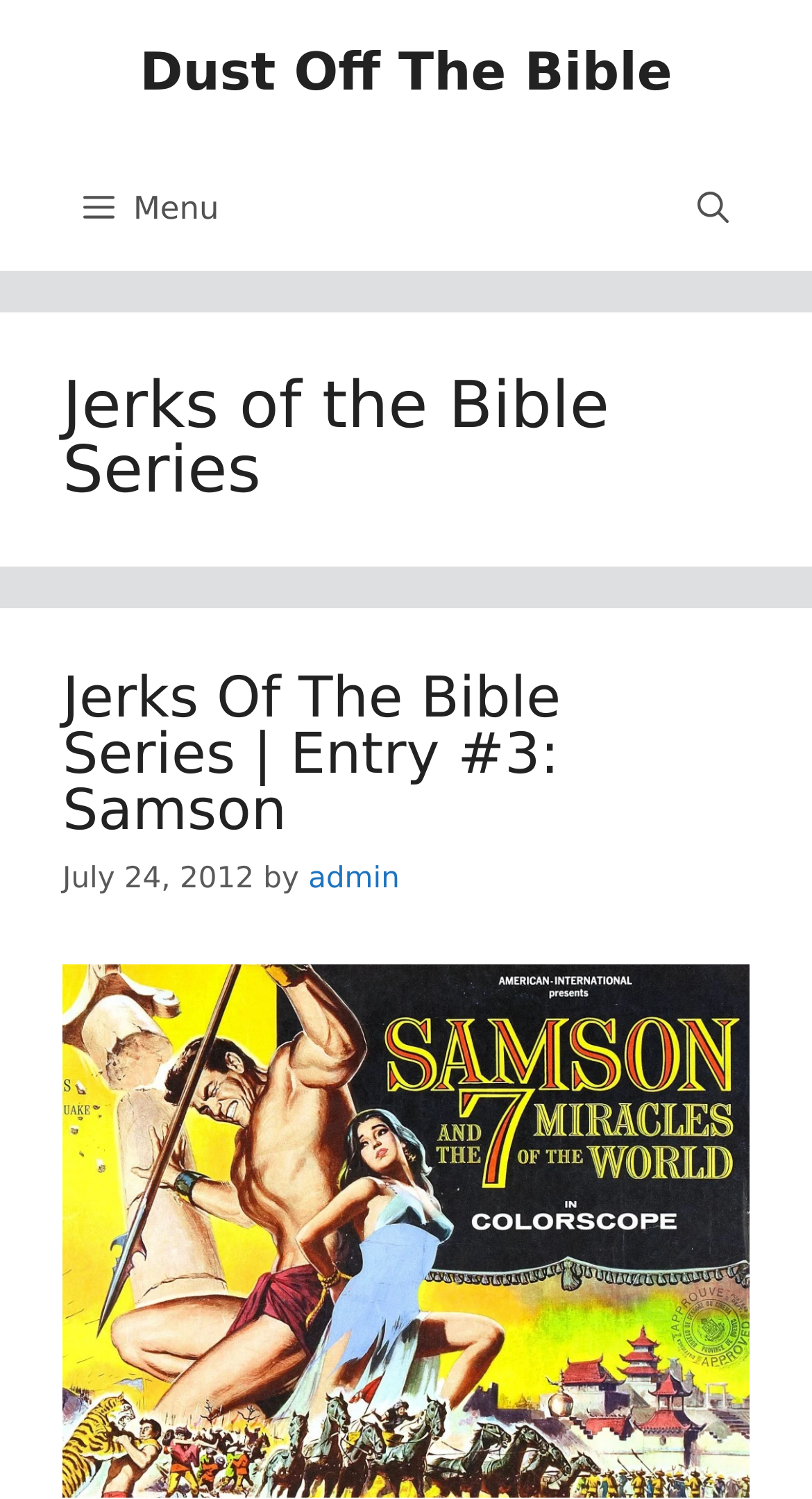From the element description admin, predict the bounding box coordinates of the UI element. The coordinates must be specified in the format (top-left x, top-left y, bottom-right x, bottom-right y) and should be within the 0 to 1 range.

[0.38, 0.575, 0.492, 0.597]